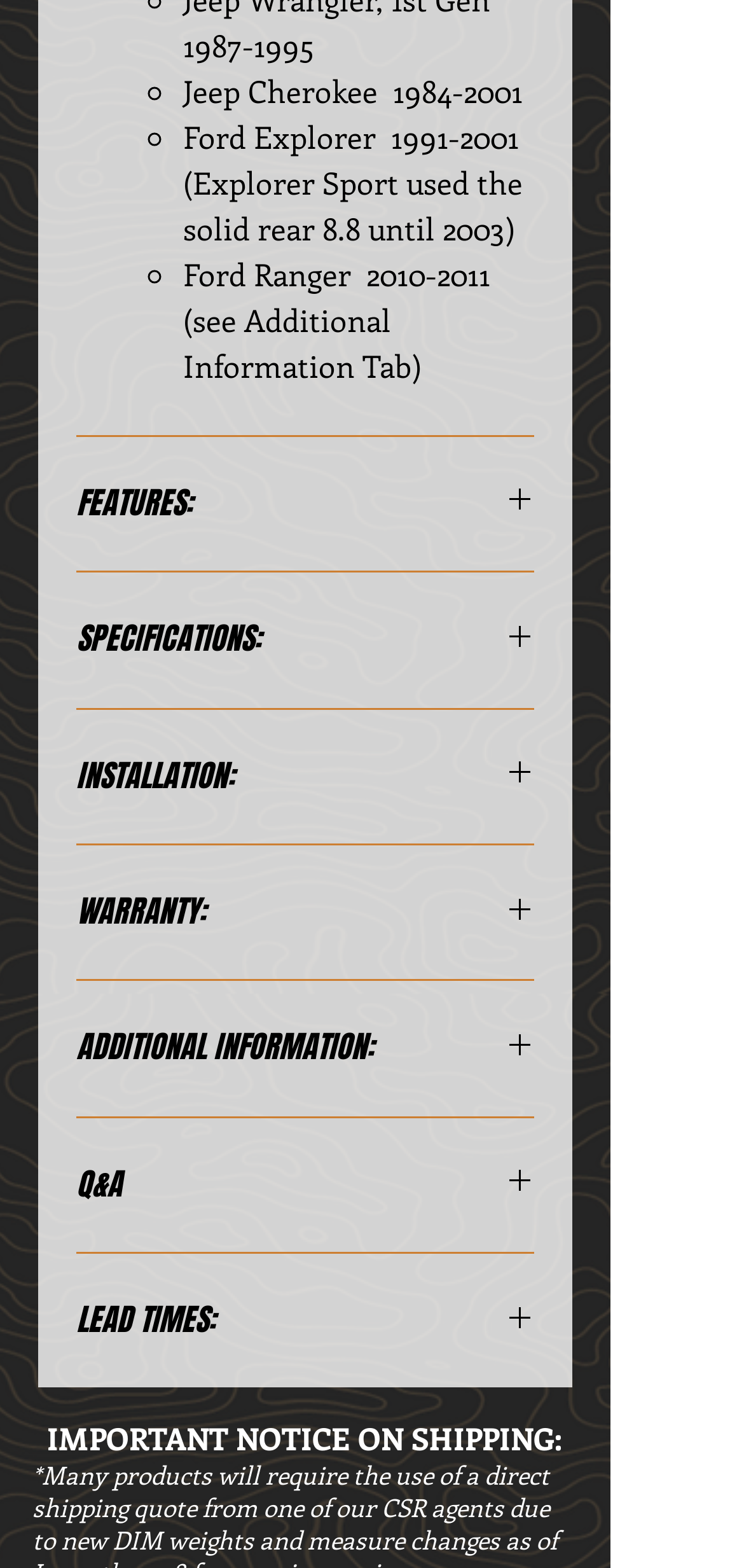Use a single word or phrase to answer the question:
Are there any images on this page?

Yes